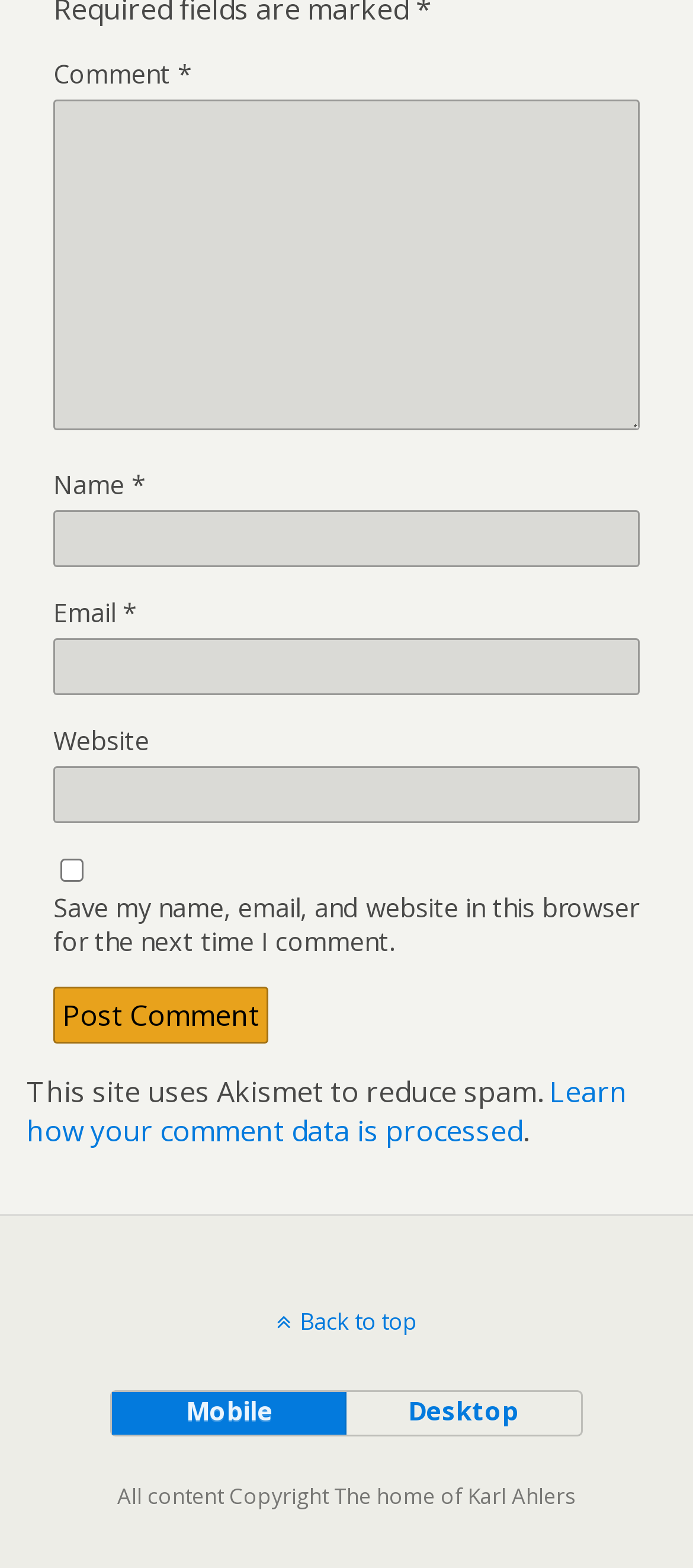What is the label of the first text box?
Please respond to the question thoroughly and include all relevant details.

The first text box is labeled as 'Comment' which is indicated by the StaticText element with the text 'Comment' and the textbox element with the description 'Comment *'.